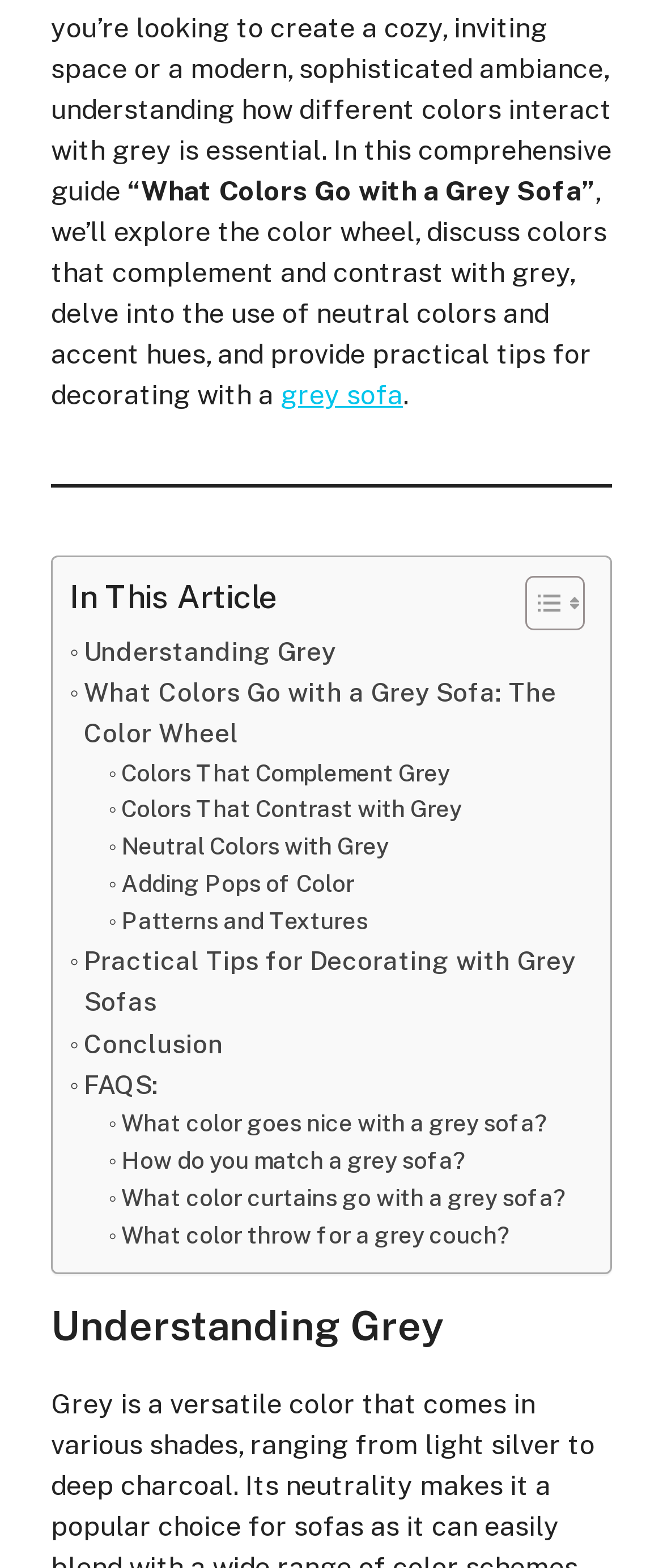What is the purpose of the 'Toggle Table of Content' button?
Please use the image to provide a one-word or short phrase answer.

To show/hide table of content